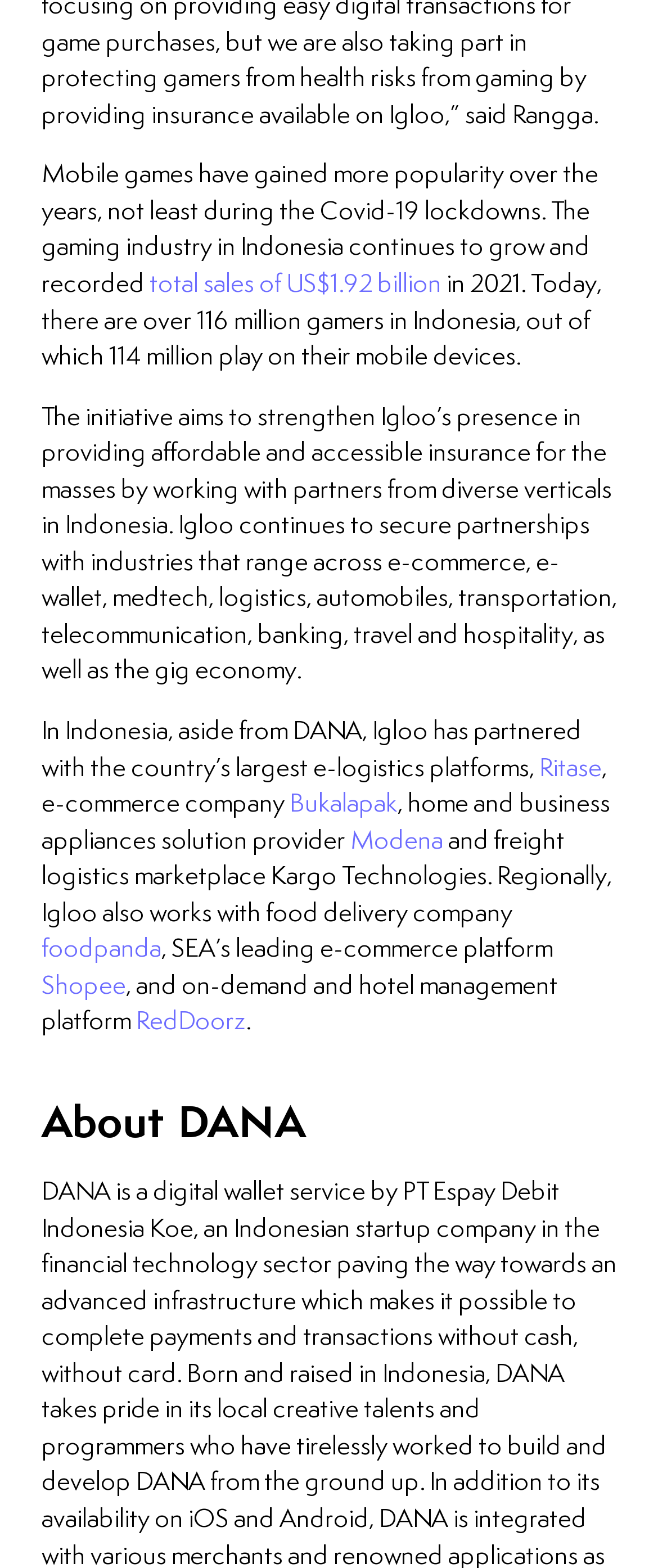How many gamers are there in Indonesia? Examine the screenshot and reply using just one word or a brief phrase.

116 million